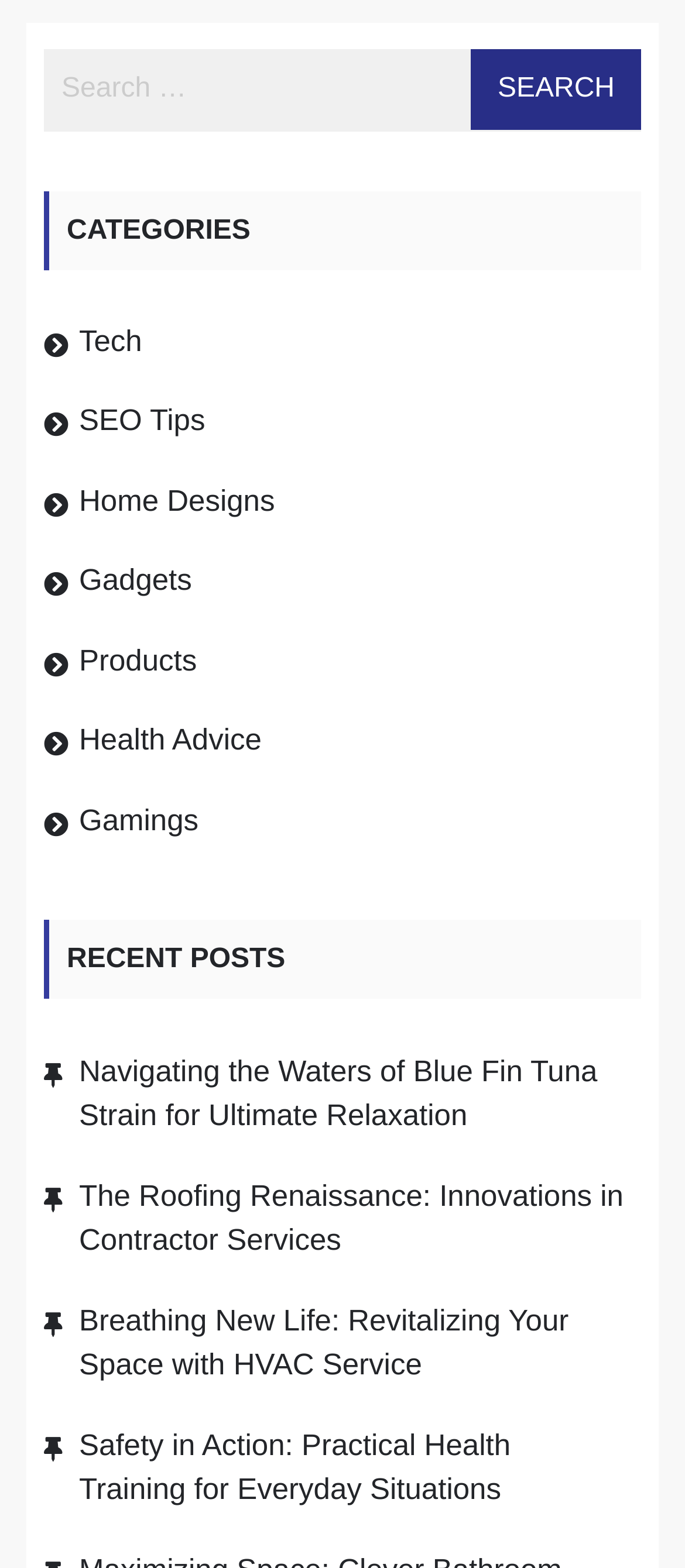Please find and report the bounding box coordinates of the element to click in order to perform the following action: "search for something". The coordinates should be expressed as four float numbers between 0 and 1, in the format [left, top, right, bottom].

[0.064, 0.031, 0.936, 0.084]